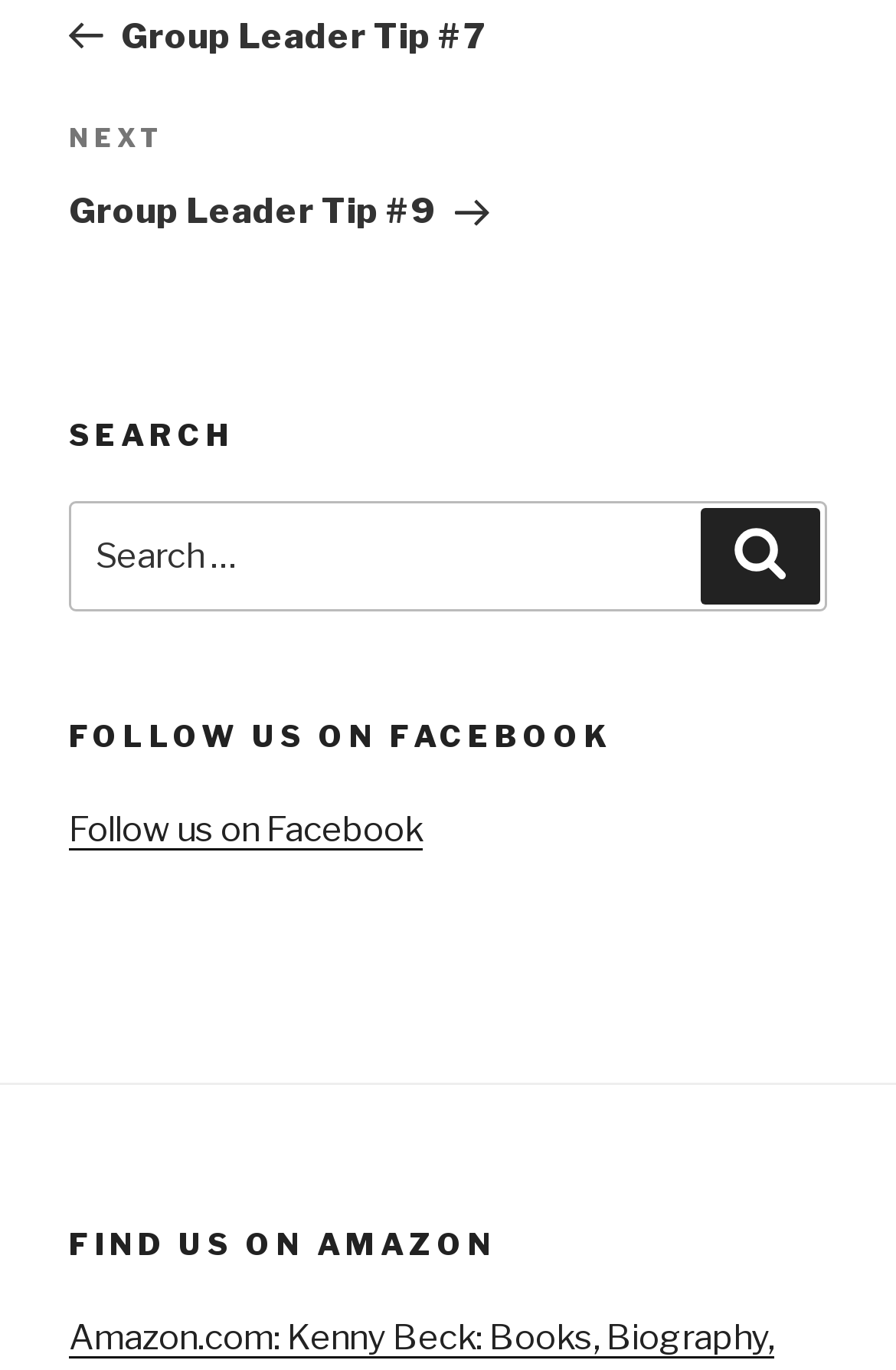Given the element description Designers, identify the bounding box coordinates for the UI element on the webpage screenshot. The format should be (top-left x, top-left y, bottom-right x, bottom-right y), with values between 0 and 1.

None